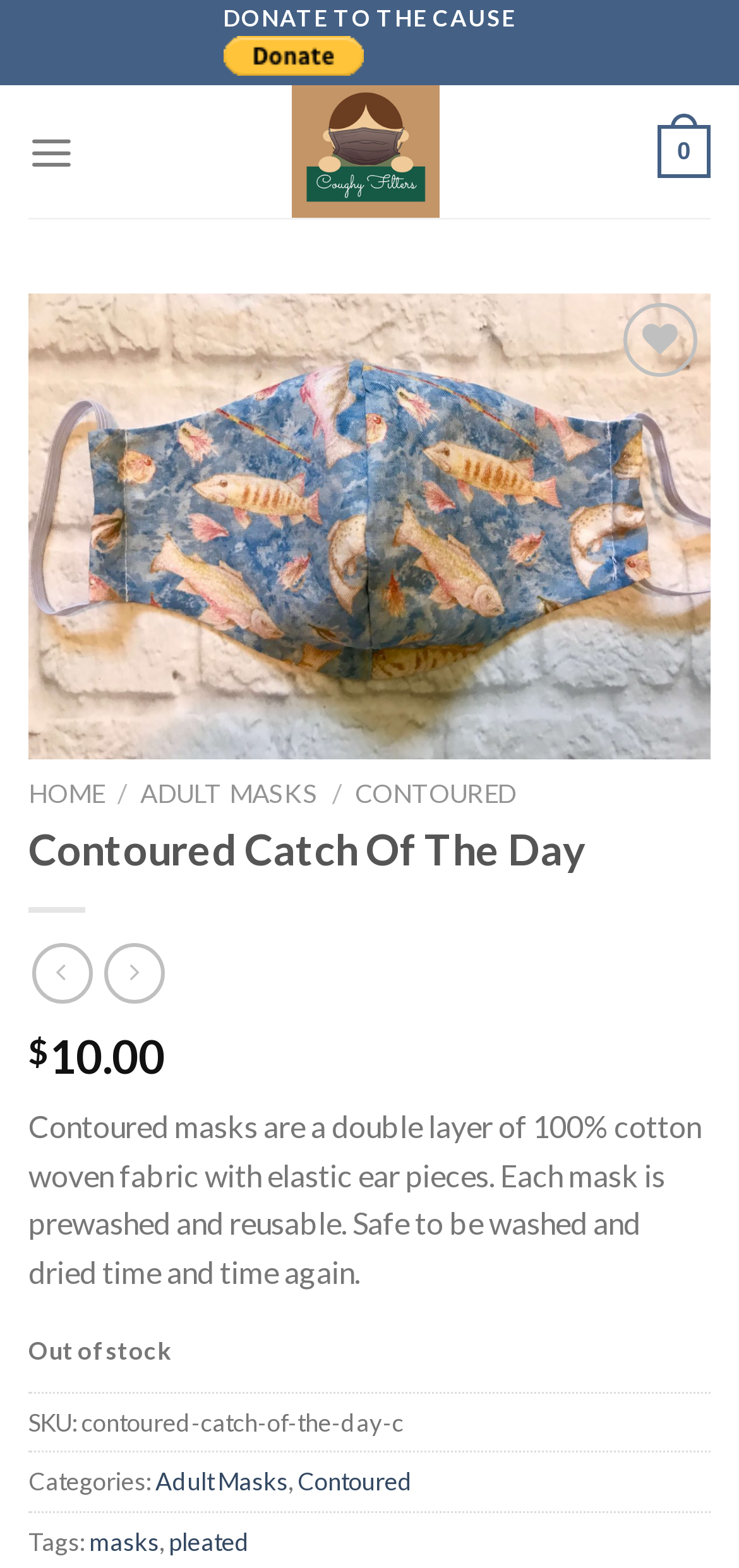Is the Contoured Catch Of The Day mask in stock? Observe the screenshot and provide a one-word or short phrase answer.

No